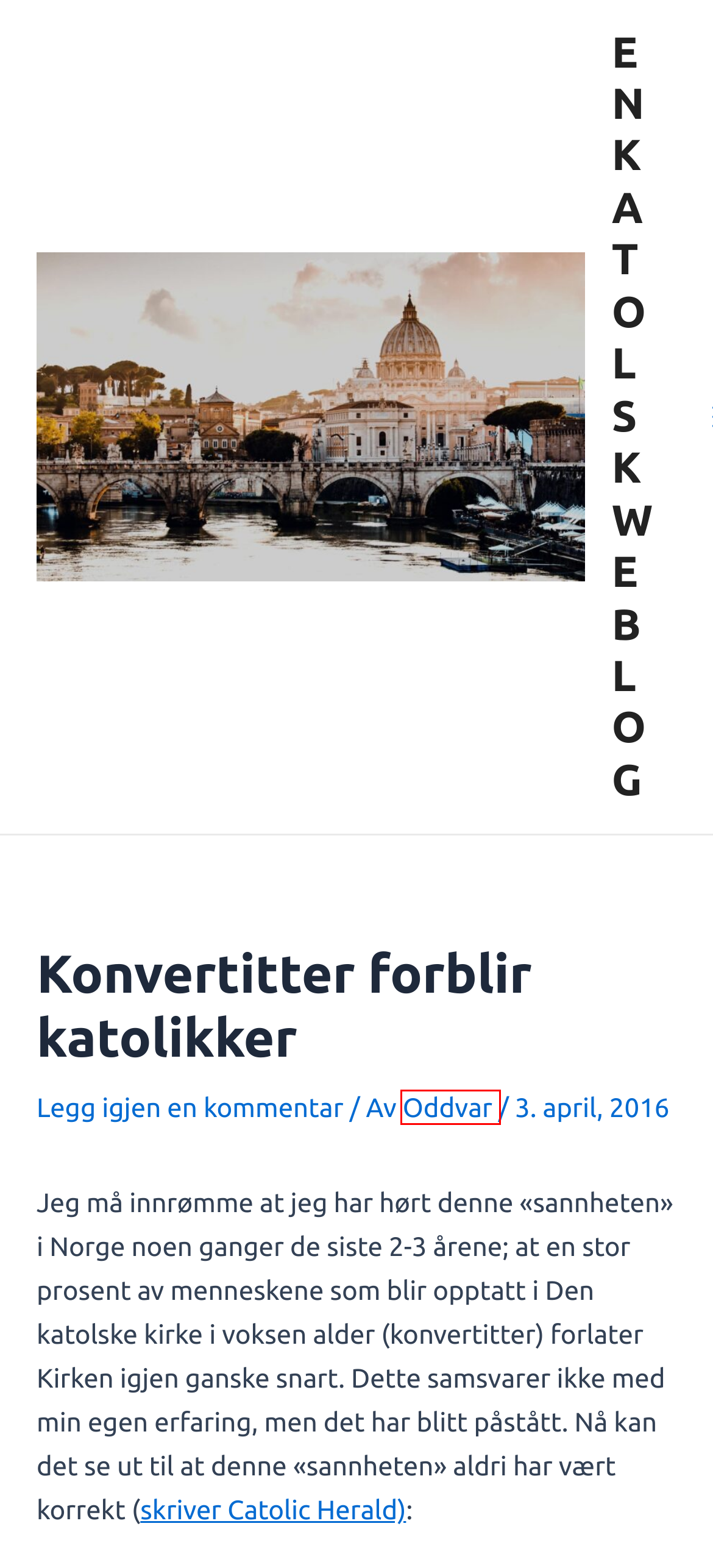You have a screenshot of a webpage with an element surrounded by a red bounding box. Choose the webpage description that best describes the new page after clicking the element inside the red bounding box. Here are the candidates:
A. desember 2013 – EN KATOLSK WEBLOG
B. mars 2019 – EN KATOLSK WEBLOG
C. august 2011 – EN KATOLSK WEBLOG
D. mars 2018 – EN KATOLSK WEBLOG
E. Oddvar – EN KATOLSK WEBLOG
F. september 2011 – EN KATOLSK WEBLOG
G. juni 2015 – EN KATOLSK WEBLOG
H. EN KATOLSK WEBLOG – En blogg om teologi, liturgi og andre katolske spørsmål.

E